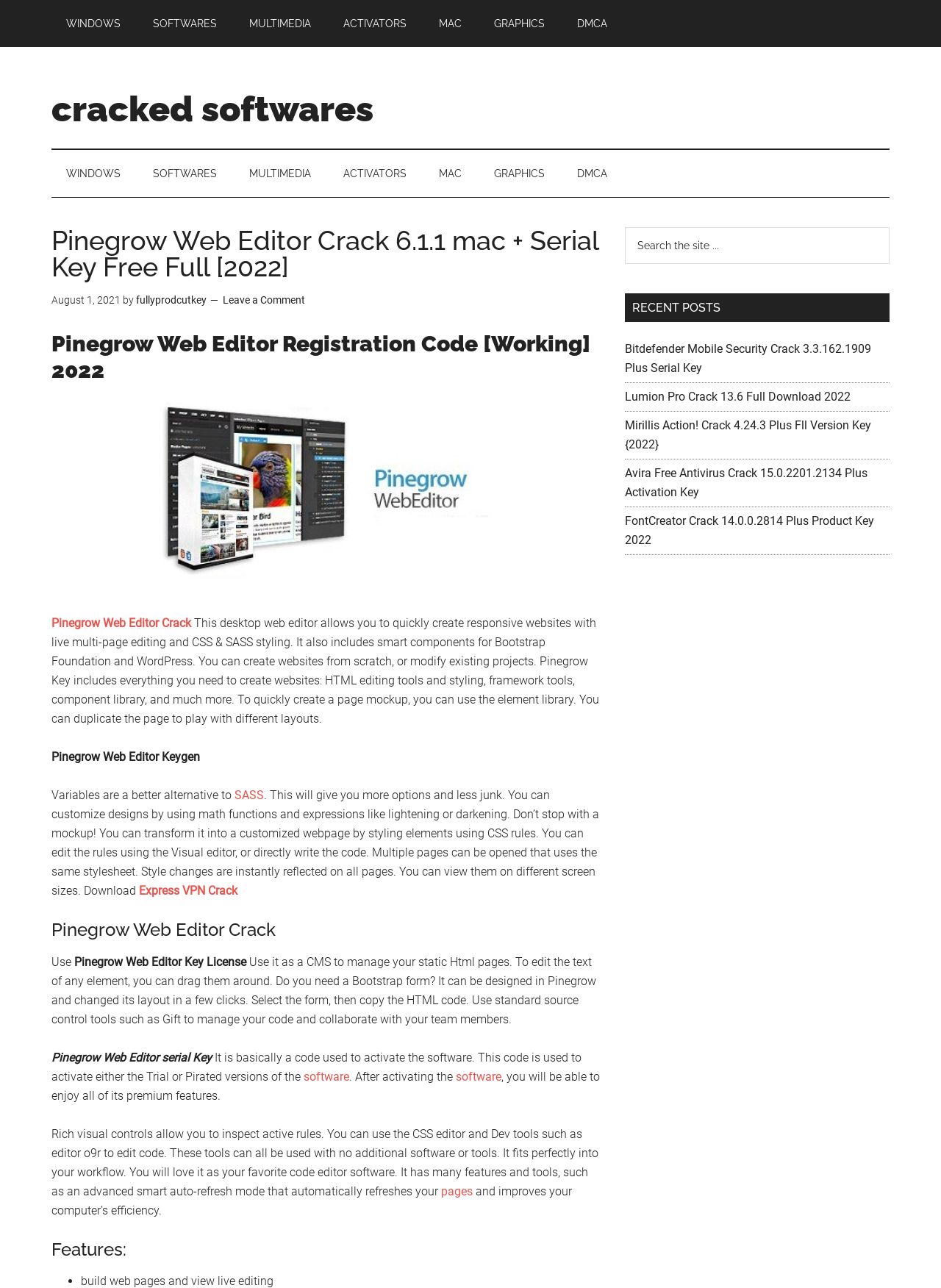What is the purpose of Pinegrow Web Editor Key? Examine the screenshot and reply using just one word or a brief phrase.

Activating the software